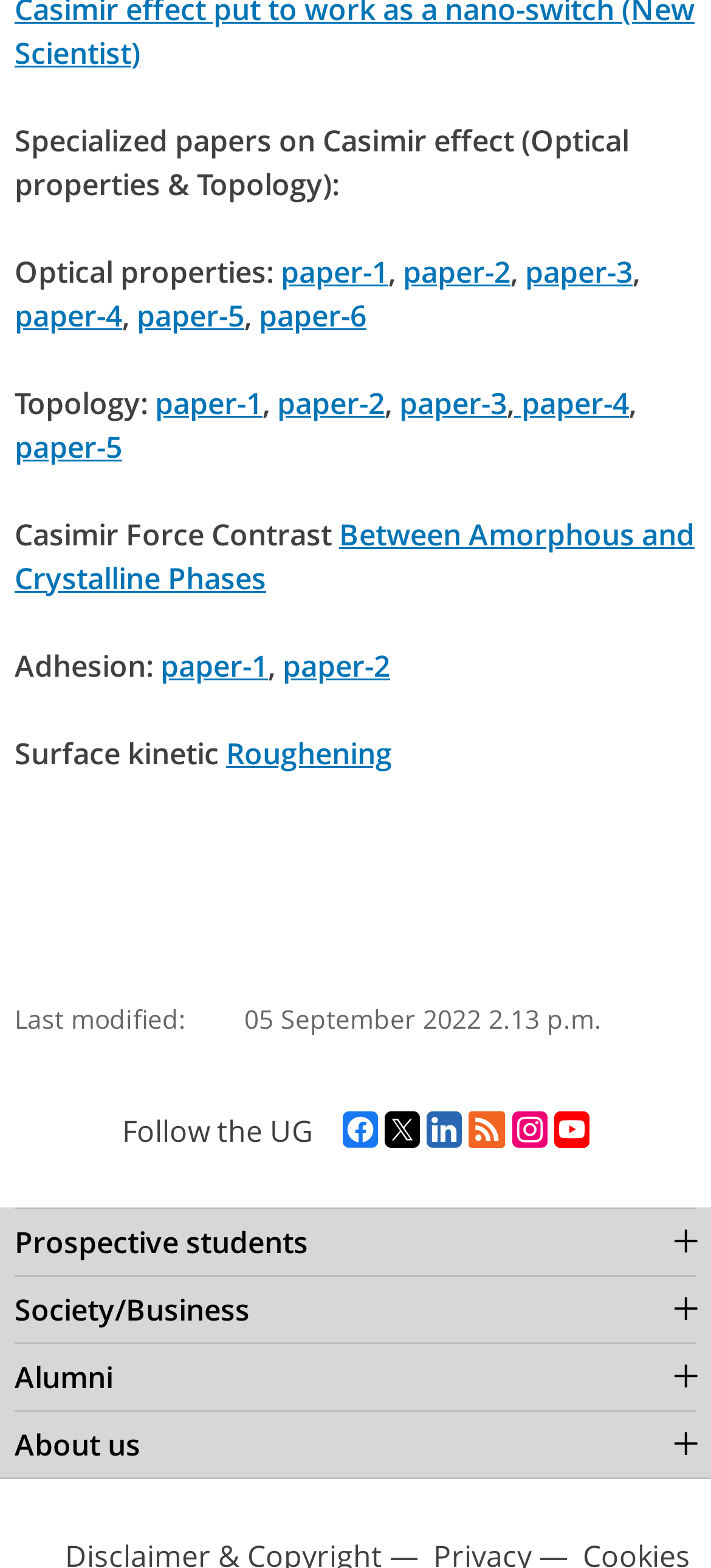How many papers are listed under 'Optical properties'?
Please provide a single word or phrase as the answer based on the screenshot.

4